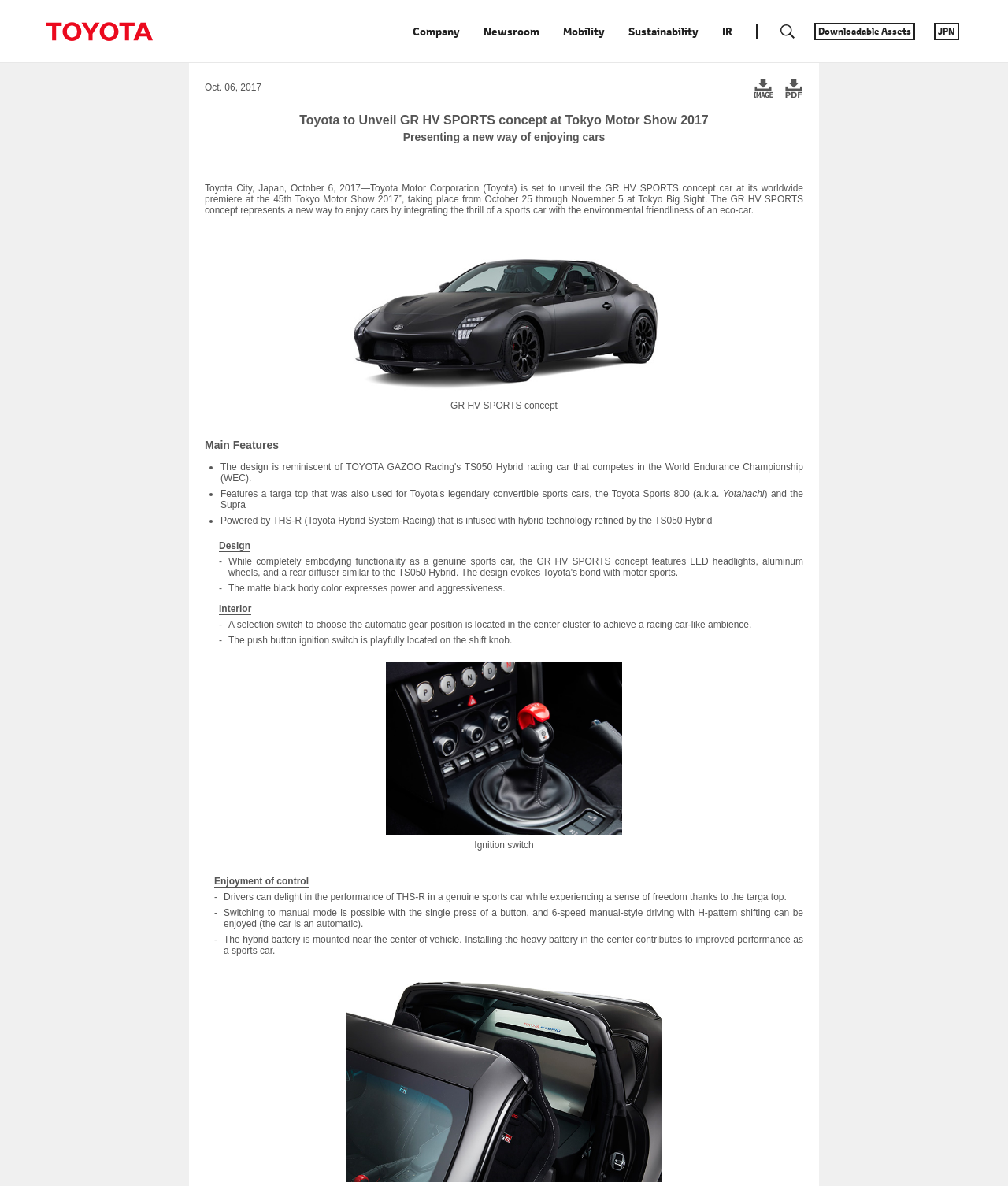What is the name of the hybrid system used in the GR HV SPORTS concept car?
Based on the image, answer the question with as much detail as possible.

The webpage states that the GR HV SPORTS concept car is 'Powered by THS-R (Toyota Hybrid System-Racing) that is infused with hybrid technology refined by the TS050 Hybrid'. This information is provided in the section describing the features of the GR HV SPORTS concept car.